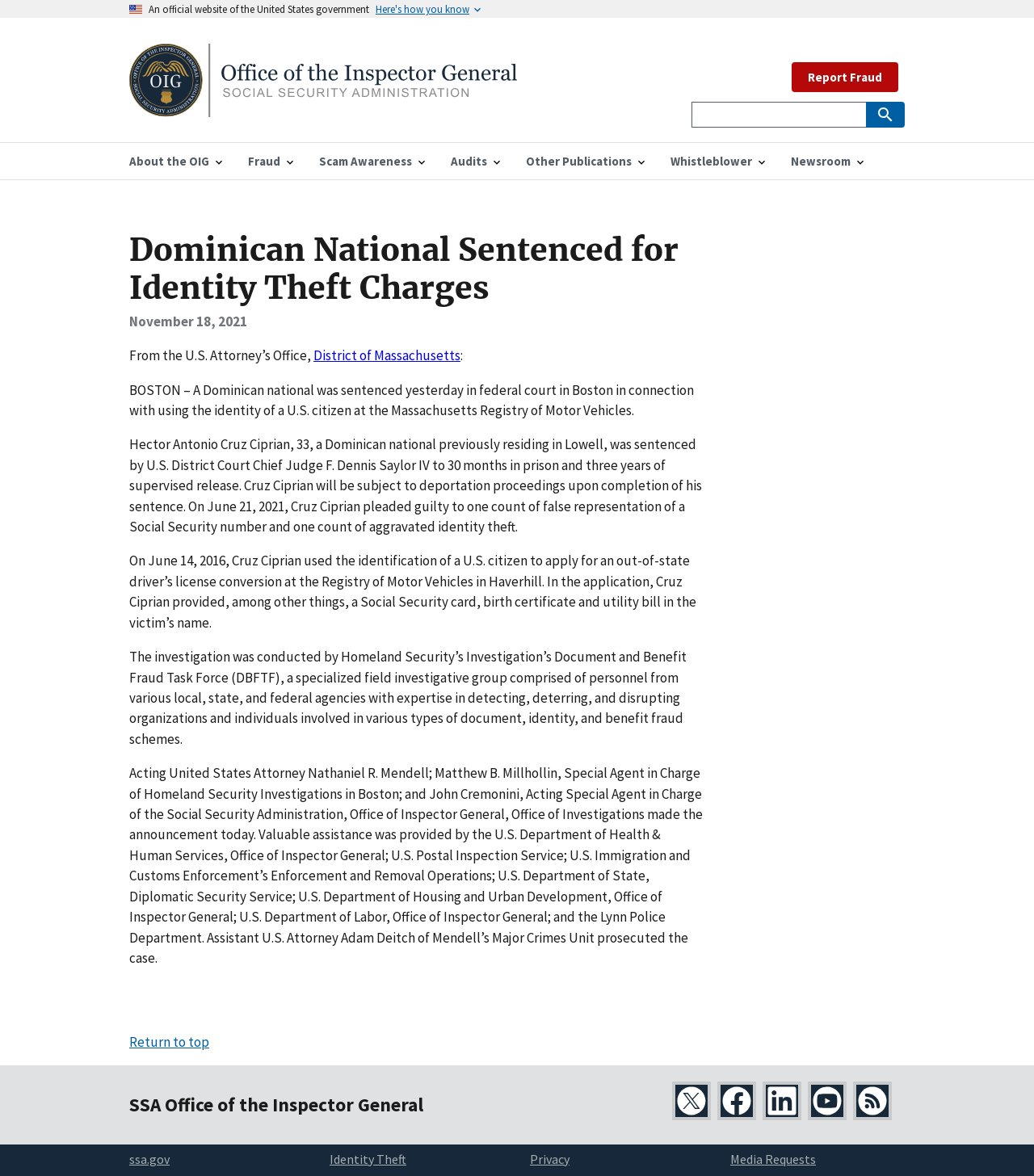Provide the bounding box coordinates of the UI element that matches the description: "Newsroom".

[0.752, 0.121, 0.848, 0.153]